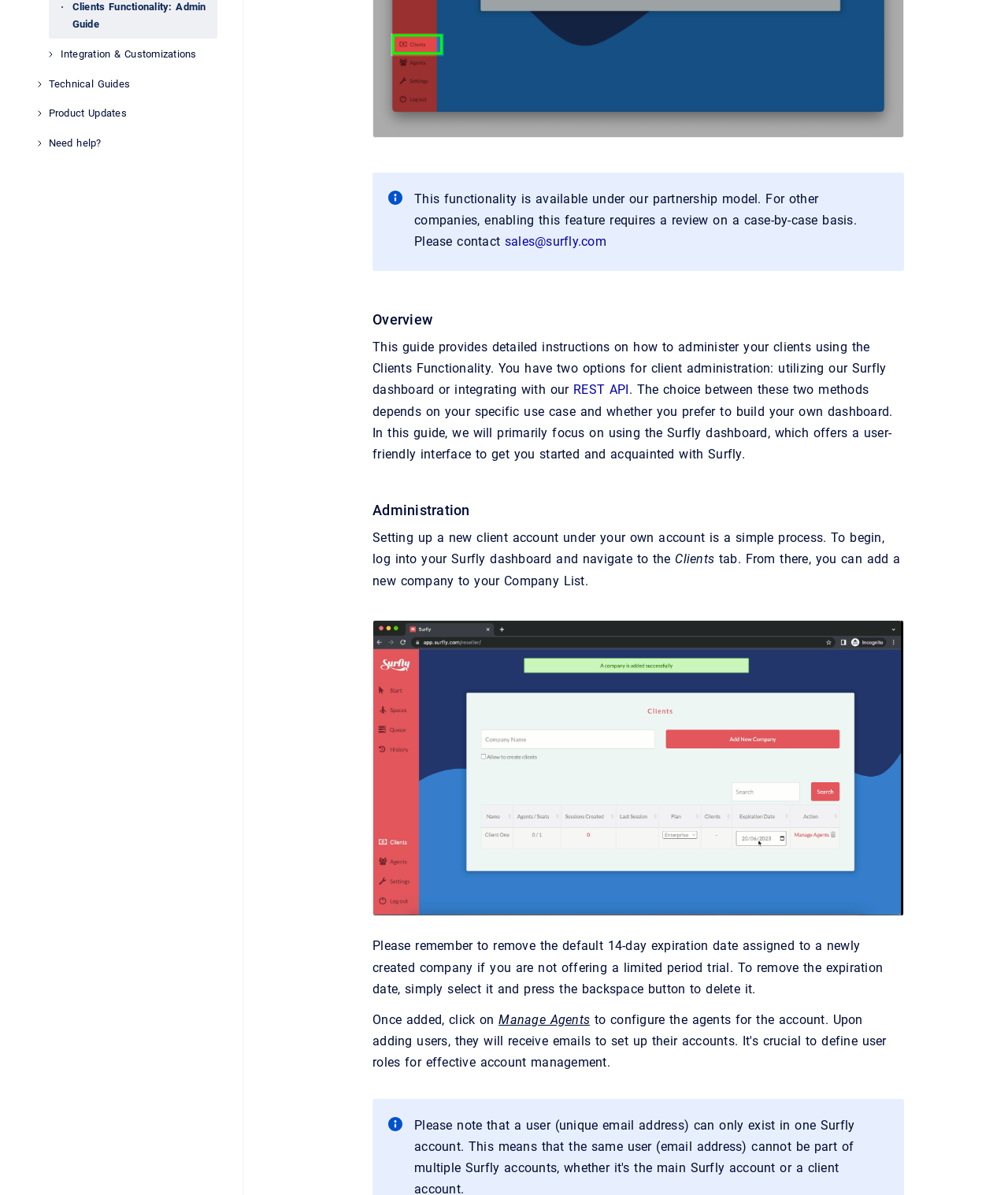Locate the bounding box of the UI element based on this description: "Technical Guides". Provide four float numbers between 0 and 1 as [left, top, right, bottom].

[0.048, 0.059, 0.216, 0.082]